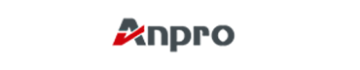Describe the image with as much detail as possible.

The image displays the logo of Anpro, a brand associated with electric dental care products, including tartar removers and ultrasonic teeth cleaning kits. The logo features the name "Anpro" prominently, with a distinctive red arrow-like graphic to the left of the name, which adds a dynamic visual element. This logo is often used on product packaging and promotional materials to represent the brand's commitment to dental hygiene and innovative technology in oral care.